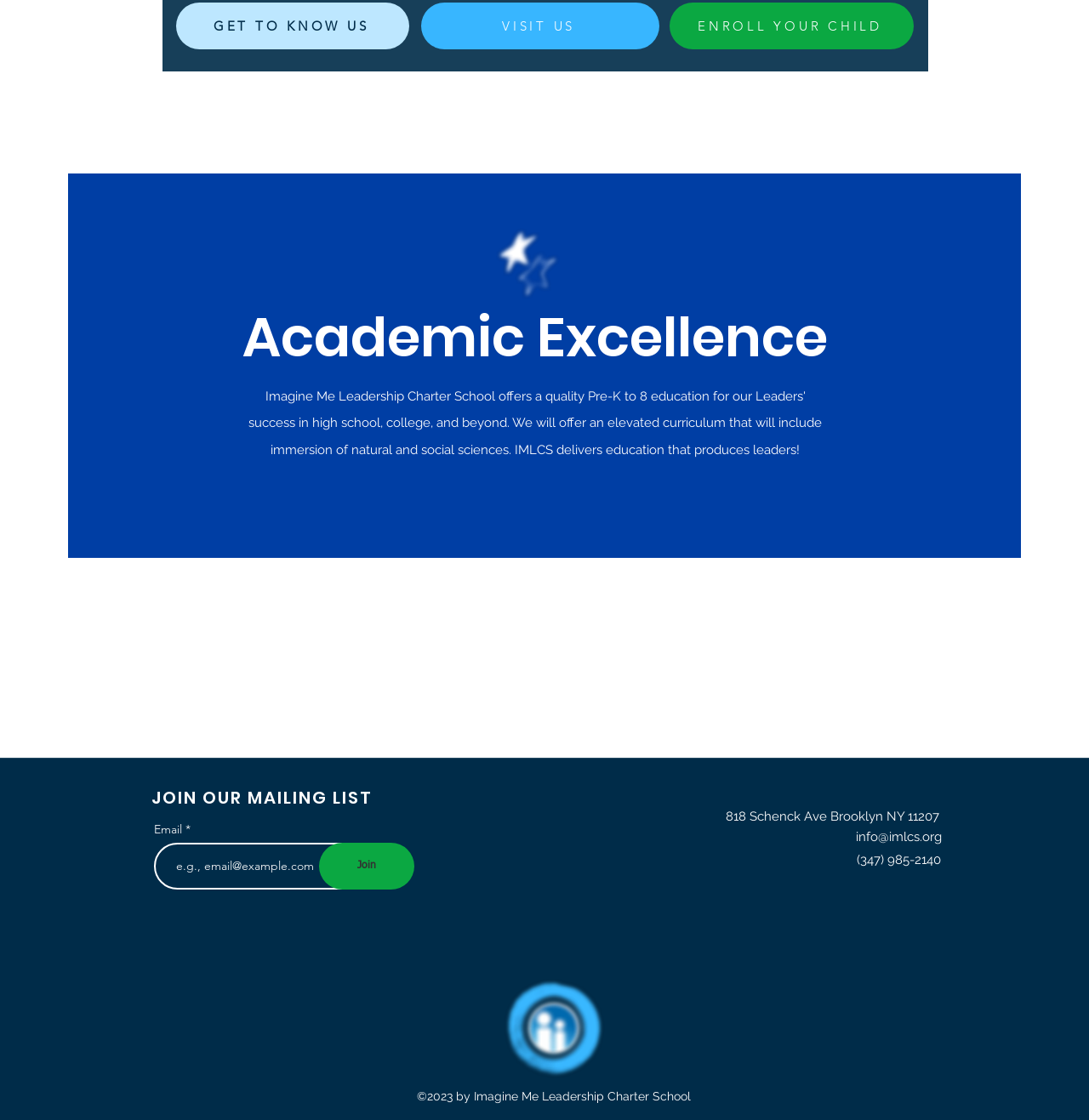Determine the bounding box coordinates of the element's region needed to click to follow the instruction: "Browse 'RELATED ARTICLES'". Provide these coordinates as four float numbers between 0 and 1, formatted as [left, top, right, bottom].

None